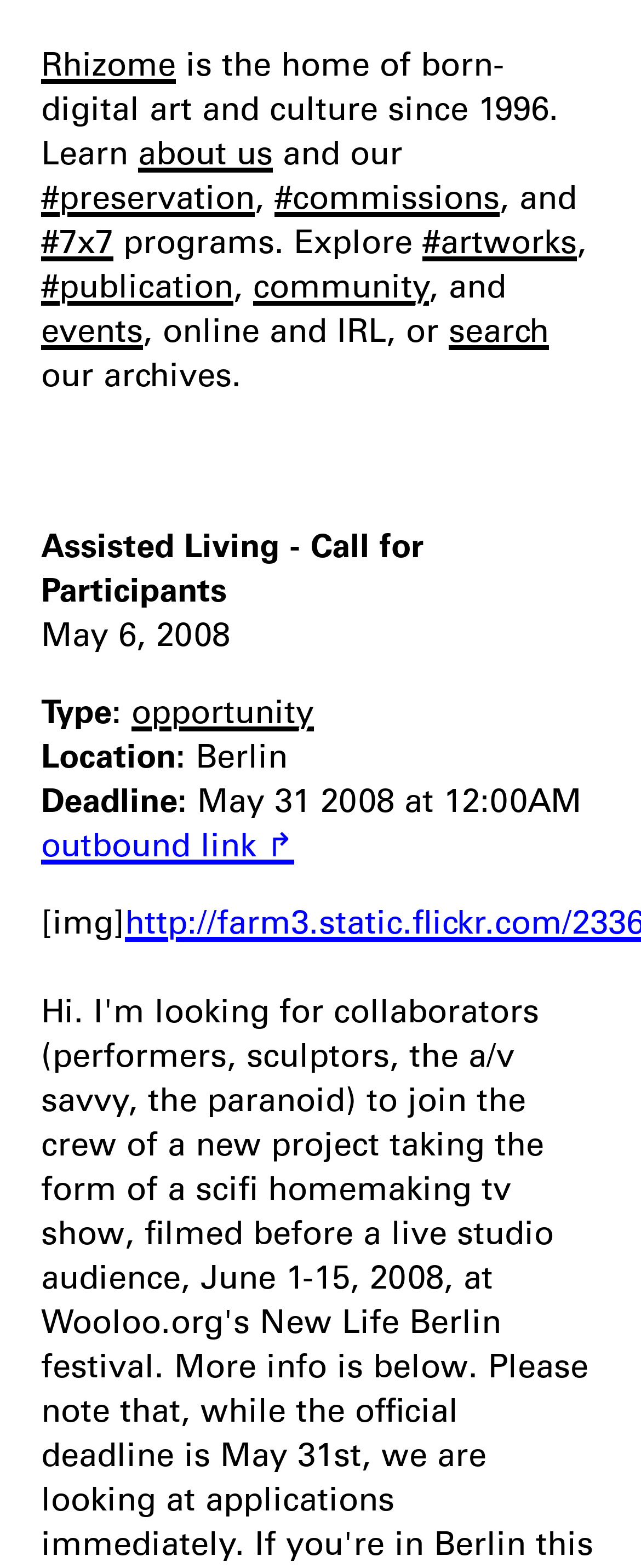Calculate the bounding box coordinates for the UI element based on the following description: "outbound link ↱". Ensure the coordinates are four float numbers between 0 and 1, i.e., [left, top, right, bottom].

[0.064, 0.525, 0.459, 0.551]